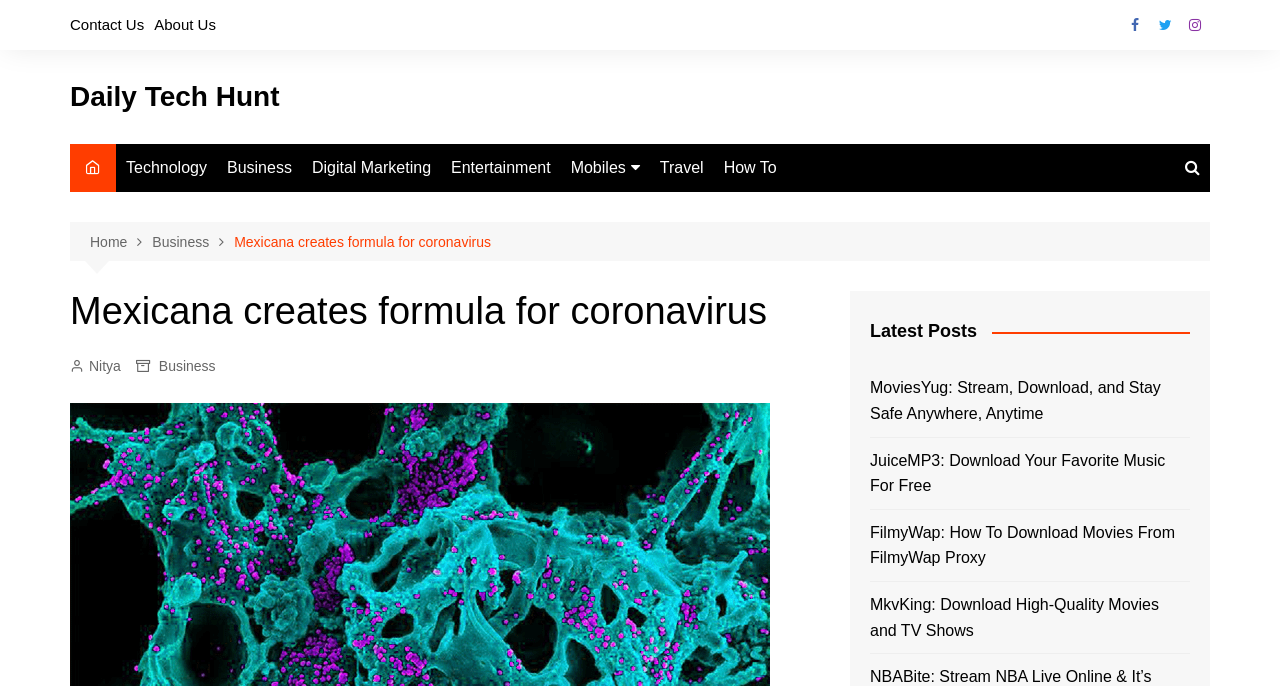Create a detailed description of the webpage's content and layout.

The webpage appears to be a news article or blog post about a Mexicana who created a formula to slow the spread of the coronavirus. At the top of the page, there are several links to different sections of the website, including "Contact Us", "About Us", and social media links to Facebook, Twitter, and Instagram. 

Below these links, there is a horizontal menu with various categories such as "Daily Tech Hunt", "Technology", "Business", "Digital Marketing", "Entertainment", "Mobiles", and "Travel". Some of these categories have subcategories, like "Android" and "iOS" under "Mobiles". 

On the left side of the page, there is a navigation menu with breadcrumbs, showing the path from the "Home" page to the current article, "Mexicana creates formula for coronavirus". 

The main content of the page starts with a heading that repeats the title of the article. Below this, there are links to other articles or posts, including "MoviesYug: Stream, Download, and Stay Safe Anywhere, Anytime", "JuiceMP3: Download Your Favorite Music For Free", "FilmyWap: How To Download Movies From FilmyWap Proxy", and "MkvKing: Download High-Quality Movies and TV Shows". These links are grouped under a heading that says "Latest Posts".